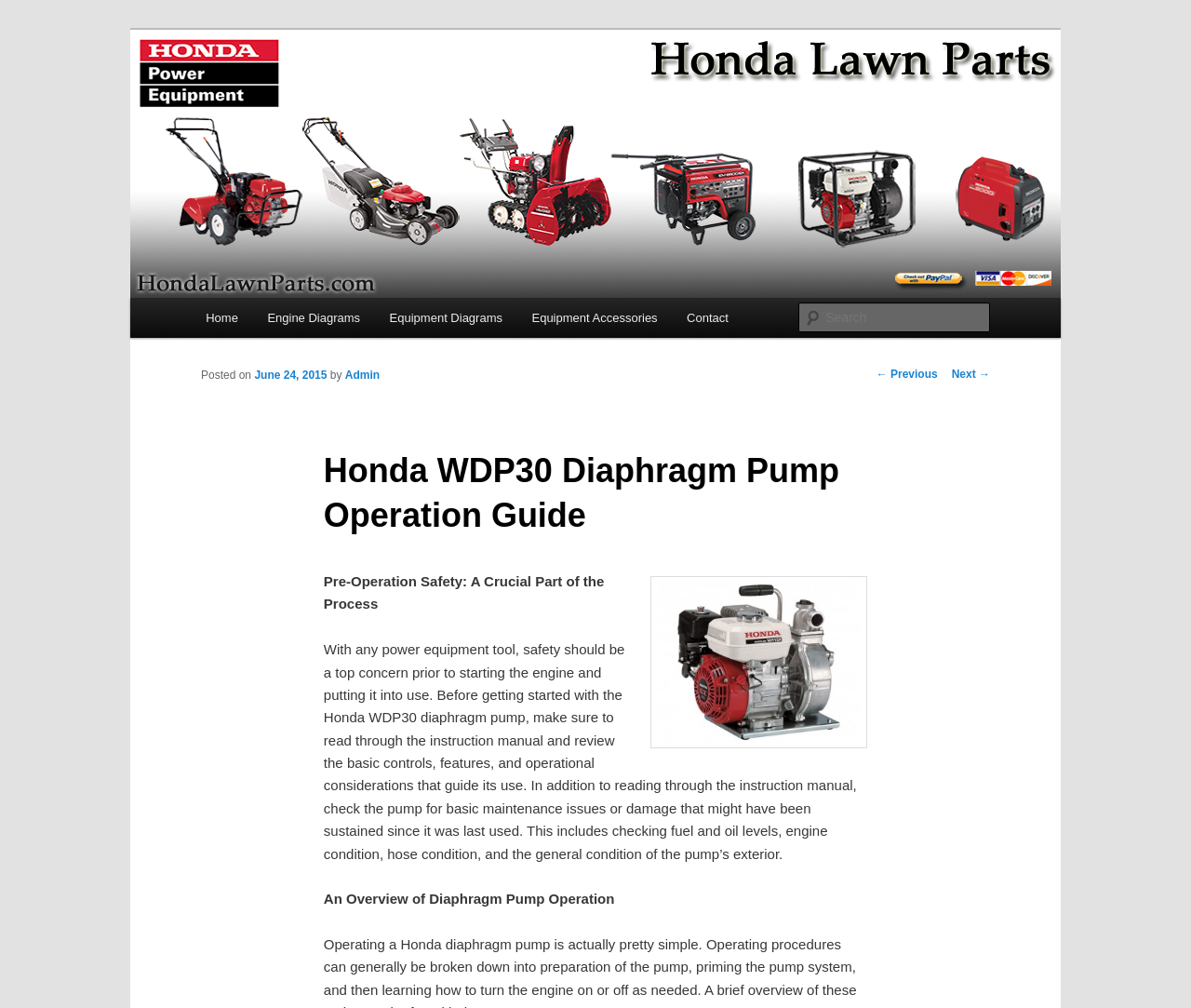Identify and extract the main heading from the webpage.

Honda Lawn Parts Blog